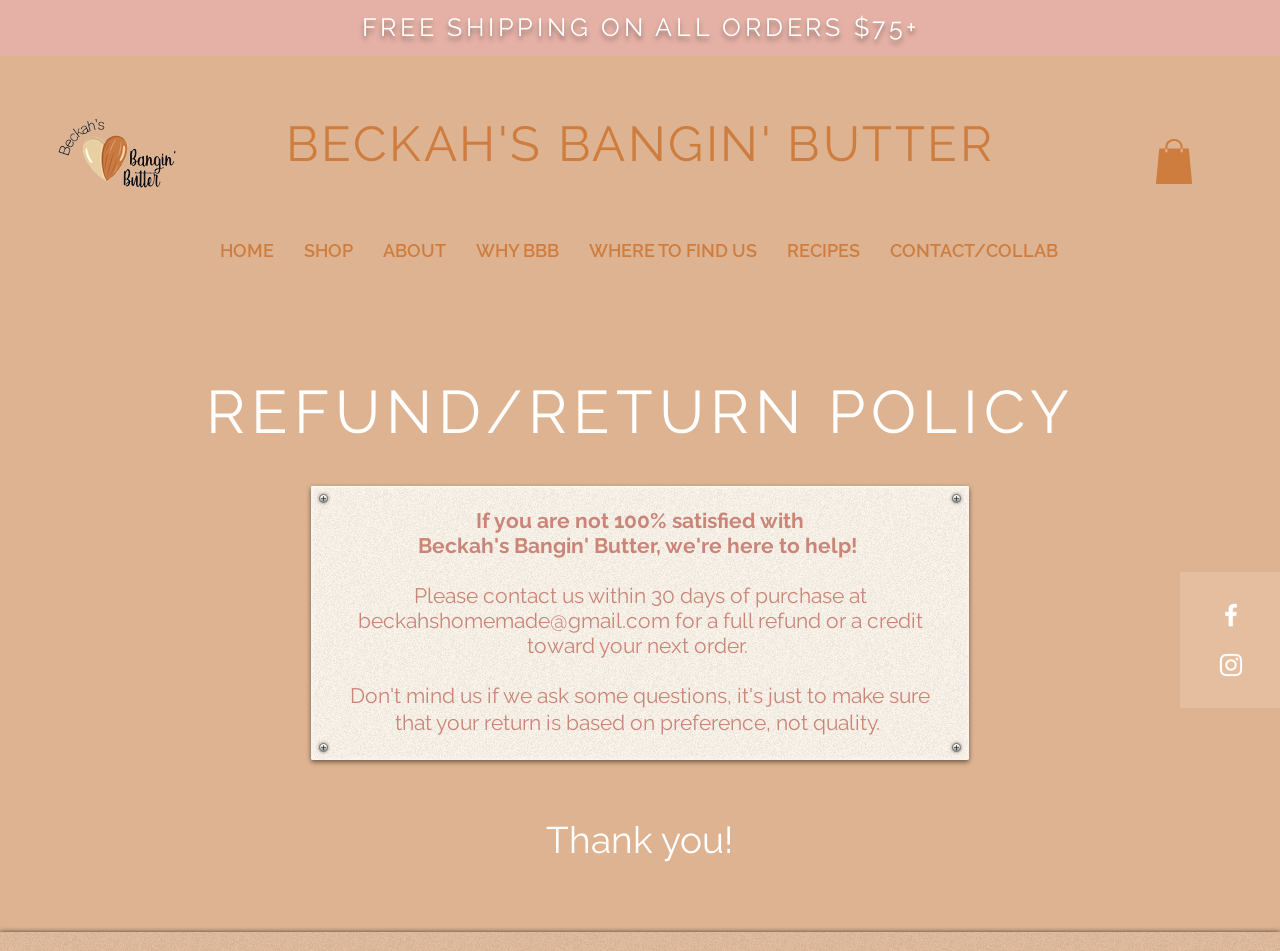Explain in detail what you observe on this webpage.

This webpage is about the return policy of Banginbutter, an online store. At the top, there is a heading that reads "FREE SHIPPING ON ALL ORDERS $75+" and a logo of Banginbutter on the left side, with a navigation menu on the right side that includes links to the home page, shop, about, and other sections. 

Below the navigation menu, there is a main section that contains the return policy information. The policy is divided into several sections, each with a heading that describes the process of returning or refunding an order. The first section has a heading that reads "REFUND/RETURN POLICY" and explains that if a customer is not satisfied with their order, they can contact the company for a full refund or credit towards their next order. 

The contact information, including an email address, is provided in this section. There are also several empty headings that seem to be used for formatting purposes. At the bottom of the page, there is a thank you message. On the top right corner, there is a button with an image, and on the bottom right corner, there are social media links, including Facebook and Instagram.